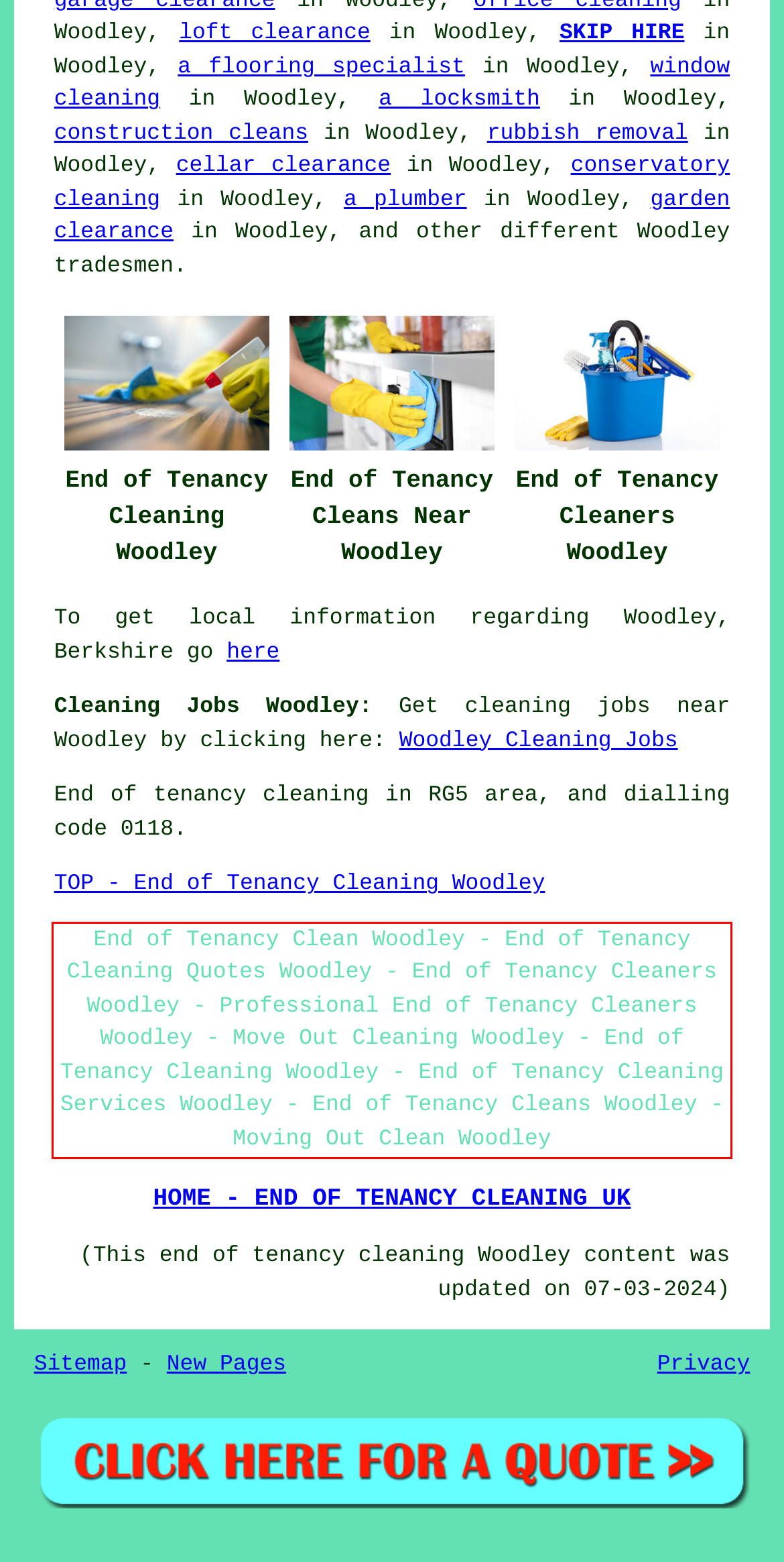Please perform OCR on the text within the red rectangle in the webpage screenshot and return the text content.

End of Tenancy Clean Woodley - End of Tenancy Cleaning Quotes Woodley - End of Tenancy Cleaners Woodley - Professional End of Tenancy Cleaners Woodley - Move Out Cleaning Woodley - End of Tenancy Cleaning Woodley - End of Tenancy Cleaning Services Woodley - End of Tenancy Cleans Woodley - Moving Out Clean Woodley